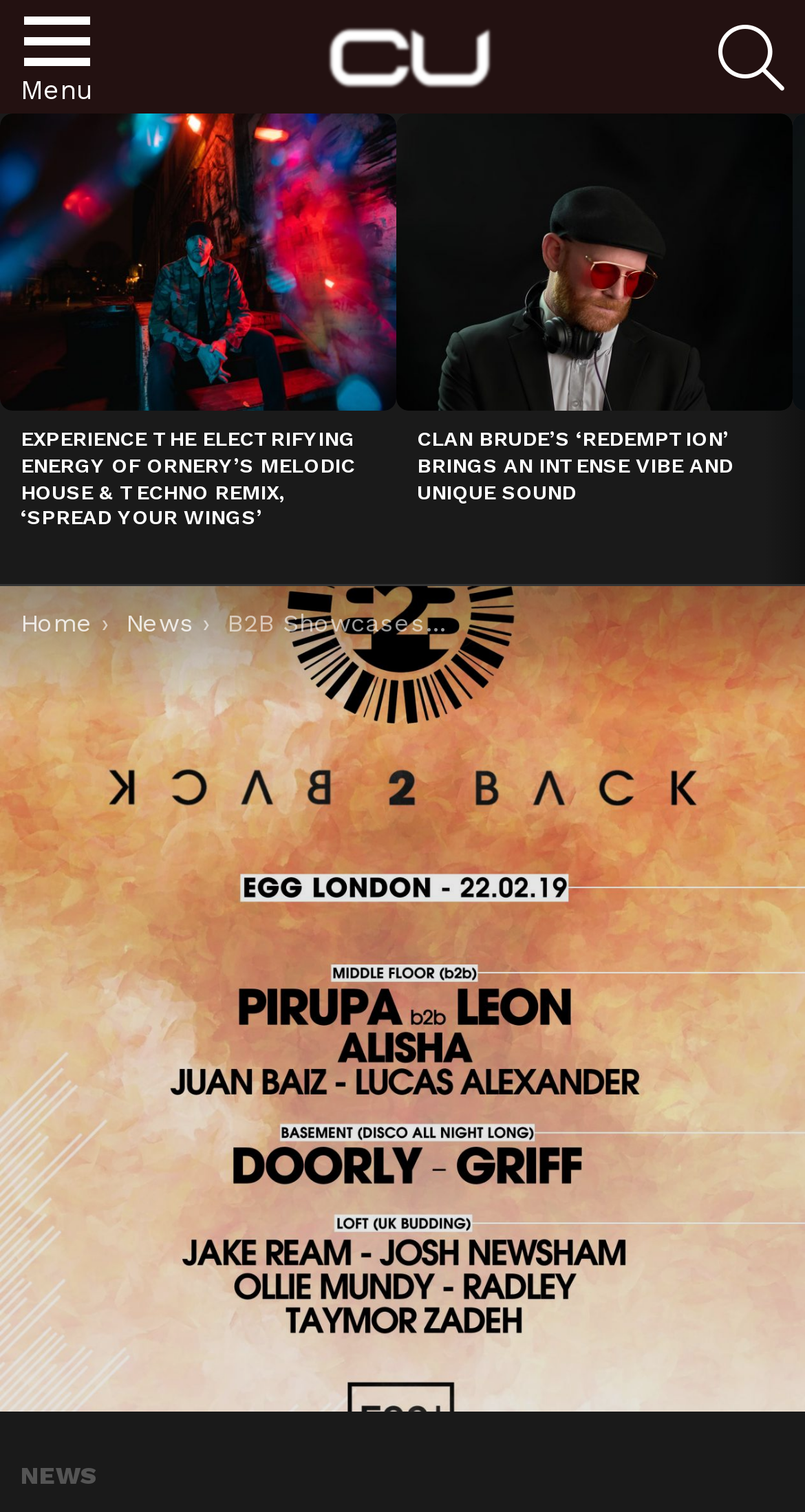How many navigation links are at the bottom of the page?
Look at the image and provide a detailed response to the question.

I looked at the bottom of the page and found three navigation links: 'Home' [887], 'News' [889], and 'NEWS' [897]. Therefore, there are 3 navigation links at the bottom of the page.